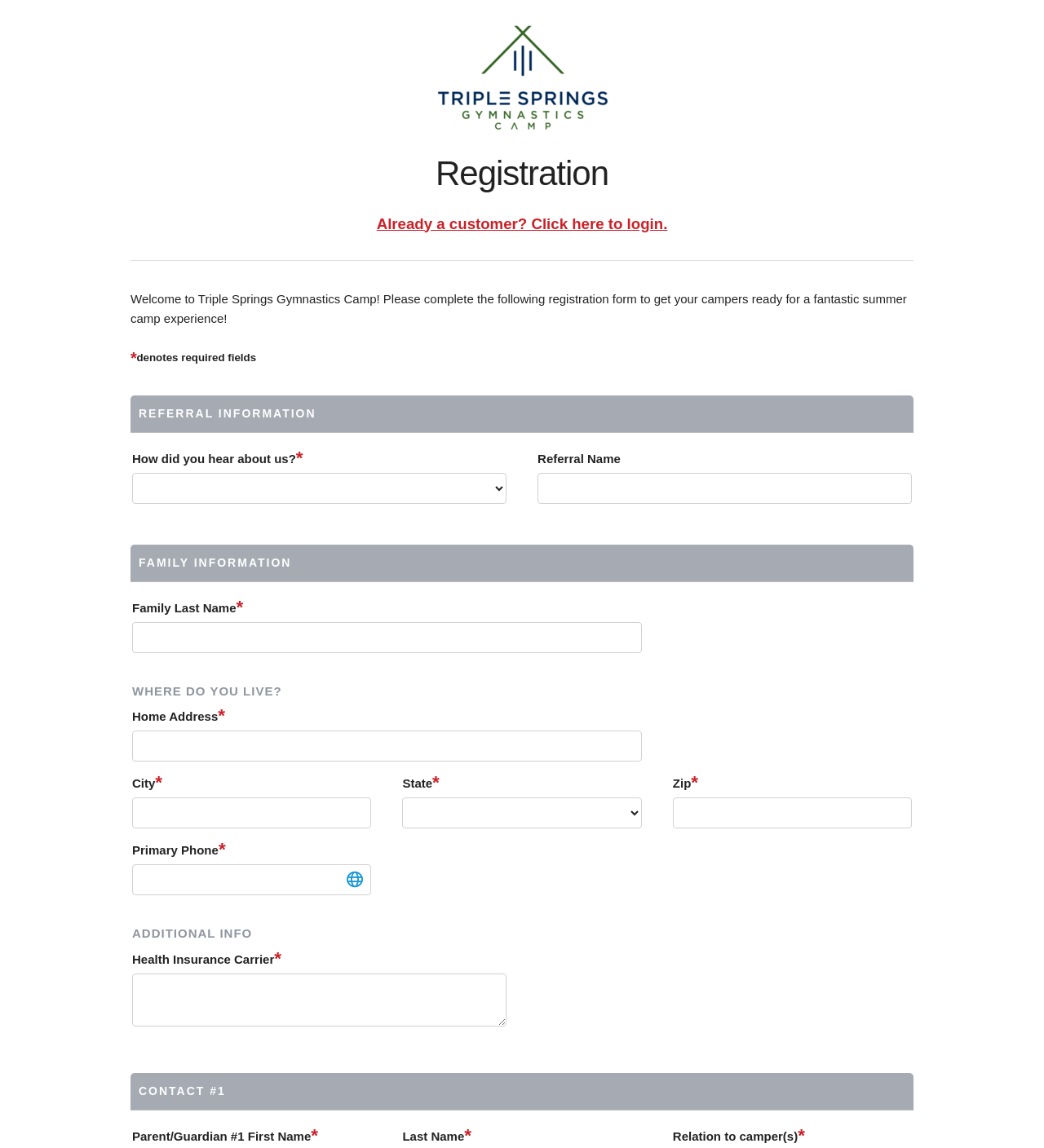Locate the bounding box coordinates of the region to be clicked to comply with the following instruction: "View the image described as 'caption-attachment-3766'". The coordinates must be four float numbers between 0 and 1, in the form [left, top, right, bottom].

None